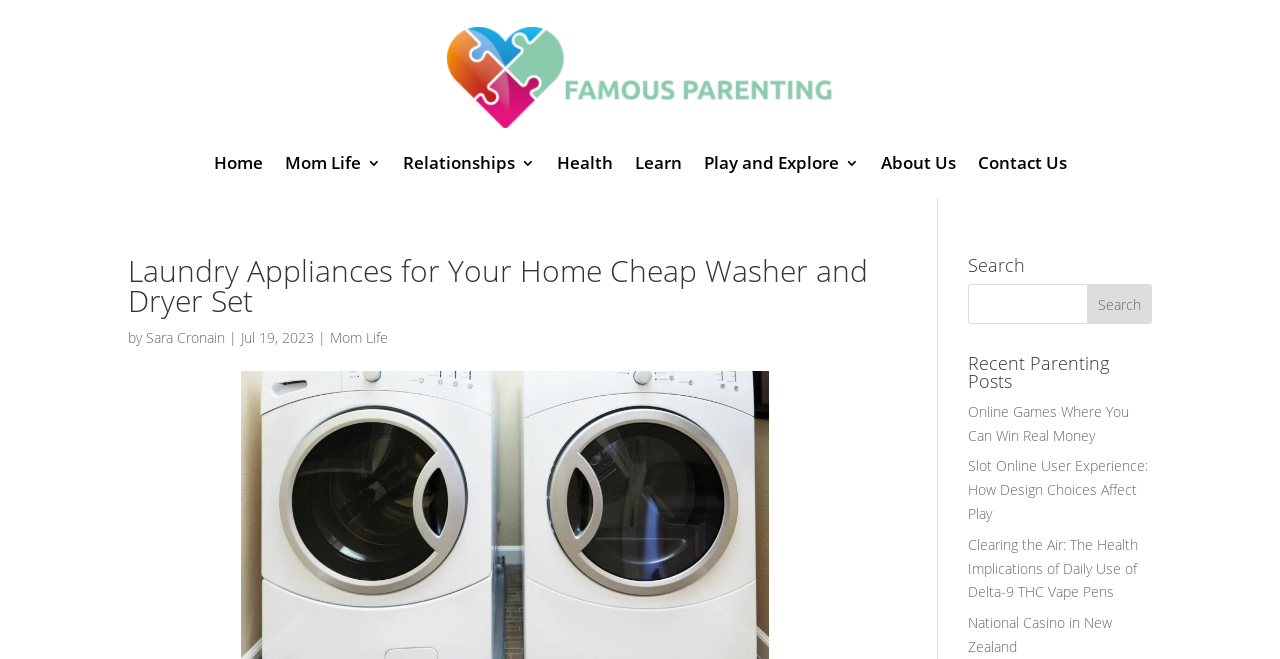Provide a brief response using a word or short phrase to this question:
What is the category of the link 'Online Games Where You Can Win Real Money'?

Parenting